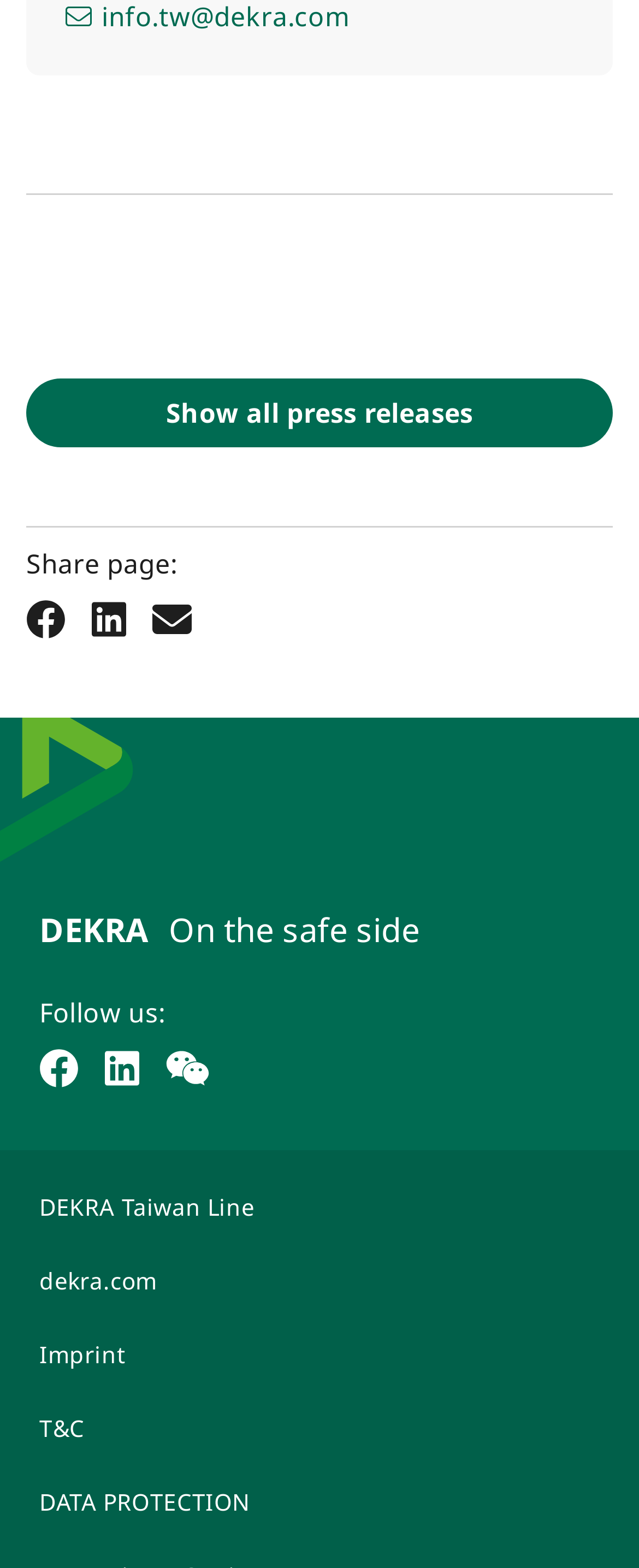Respond to the question with just a single word or phrase: 
How many links are there at the bottom of the page?

5